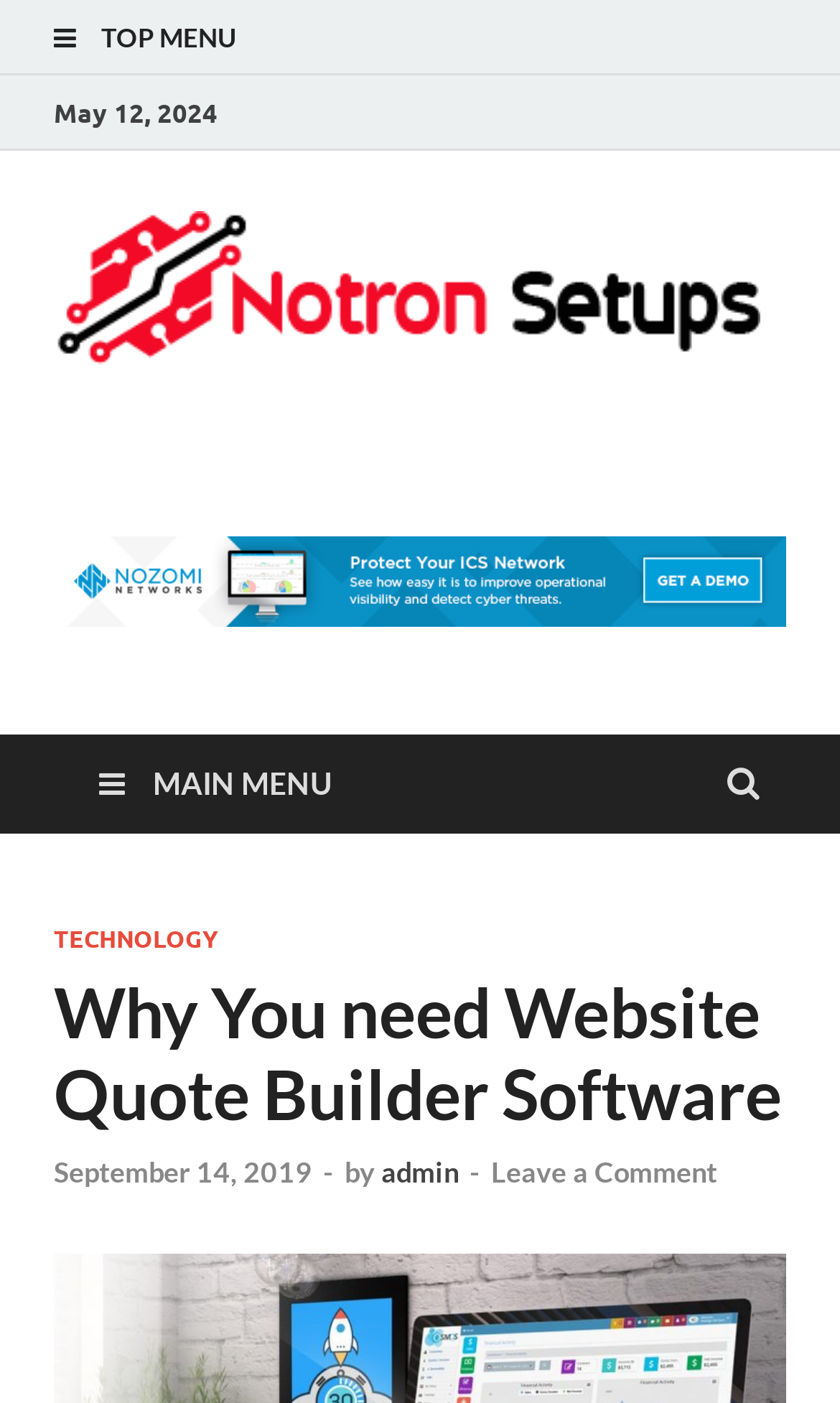Please find the bounding box coordinates of the element that needs to be clicked to perform the following instruction: "go to admin's page". The bounding box coordinates should be four float numbers between 0 and 1, represented as [left, top, right, bottom].

[0.454, 0.823, 0.546, 0.847]